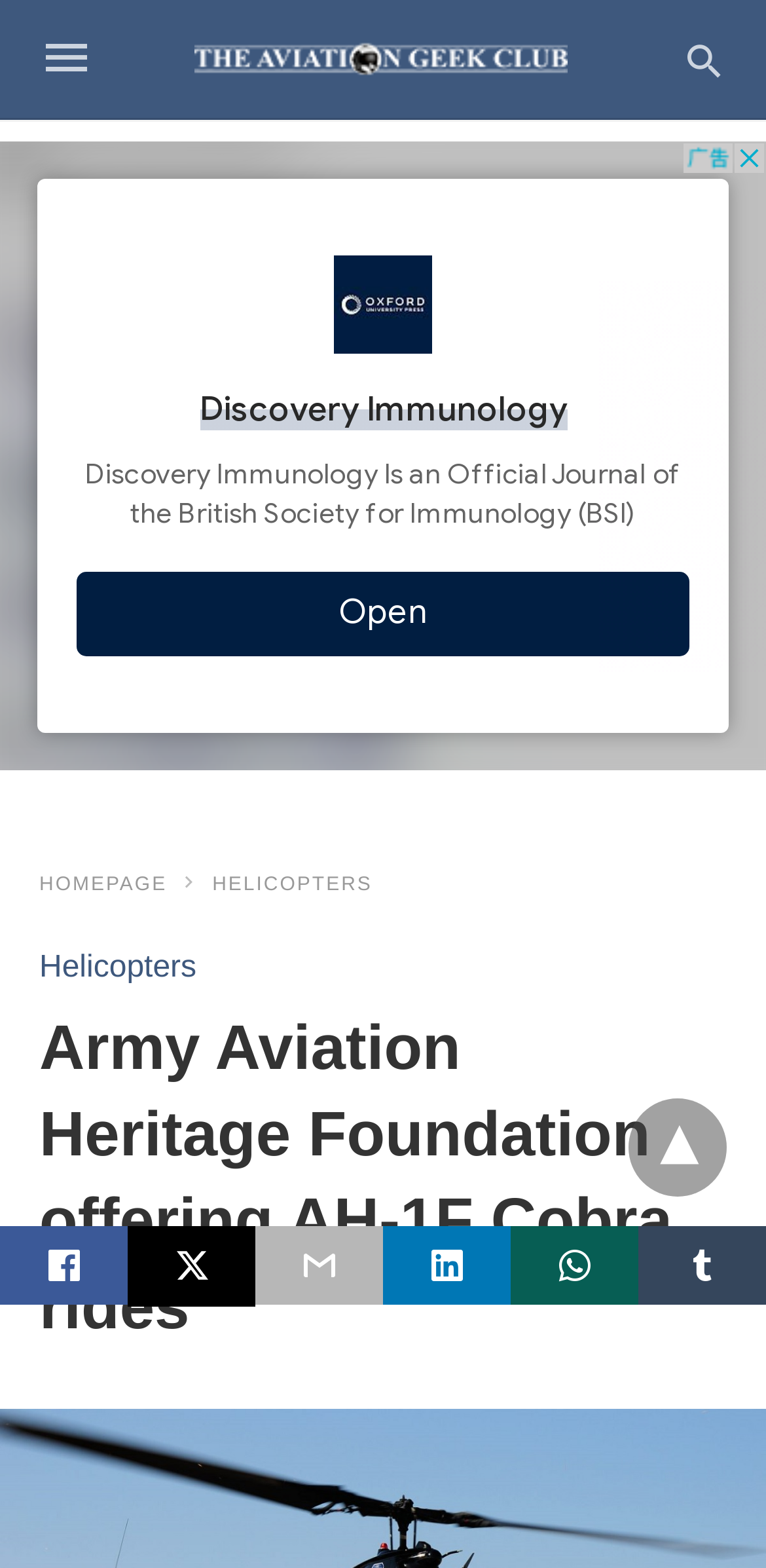Locate the UI element described by title="The Aviation Geek Club" in the provided webpage screenshot. Return the bounding box coordinates in the format (top-left x, top-left y, bottom-right x, bottom-right y), ensuring all values are between 0 and 1.

[0.253, 0.015, 0.74, 0.06]